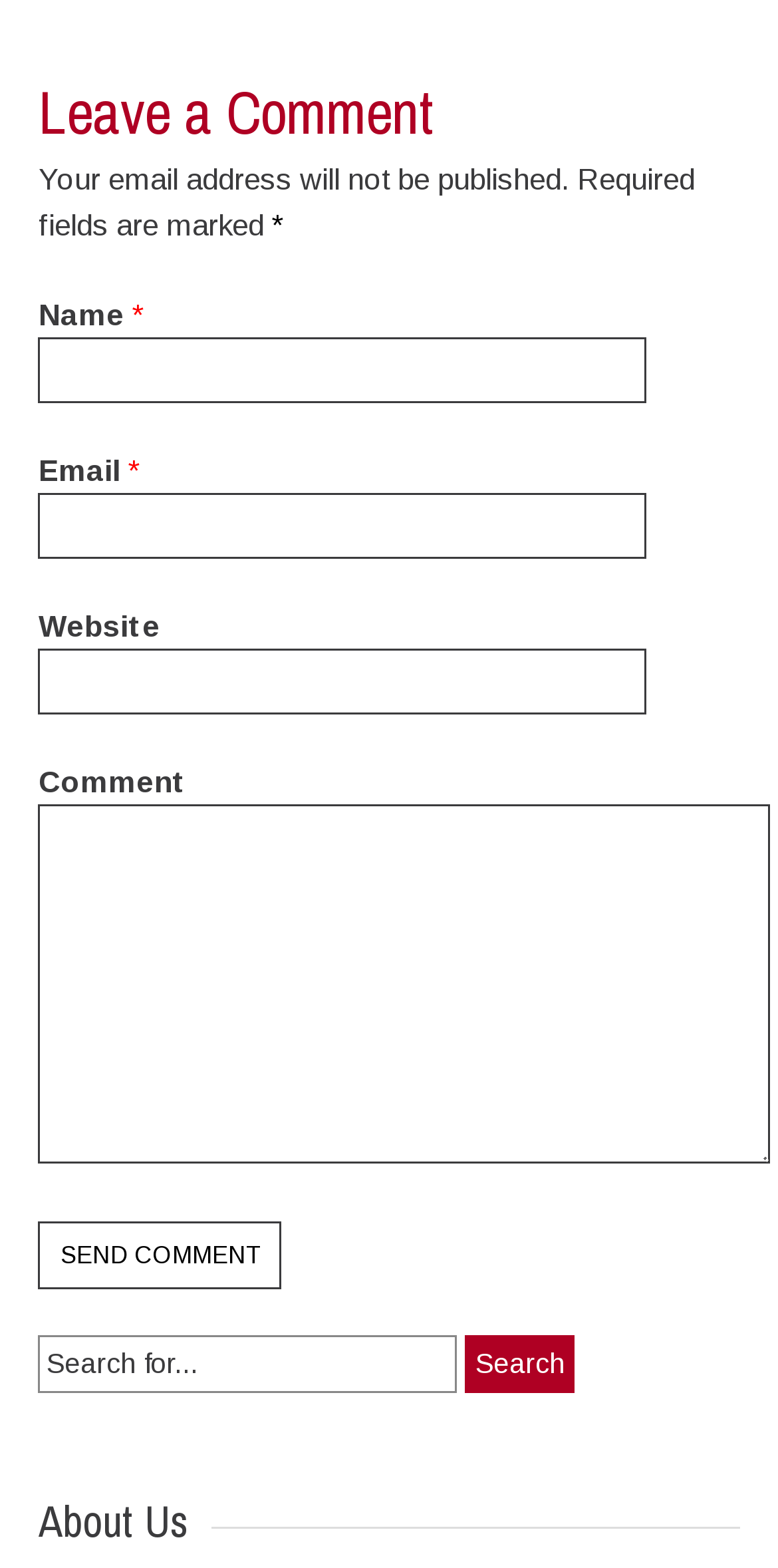What is the function of the button labeled 'Search'?
Relying on the image, give a concise answer in one word or a brief phrase.

To search the website